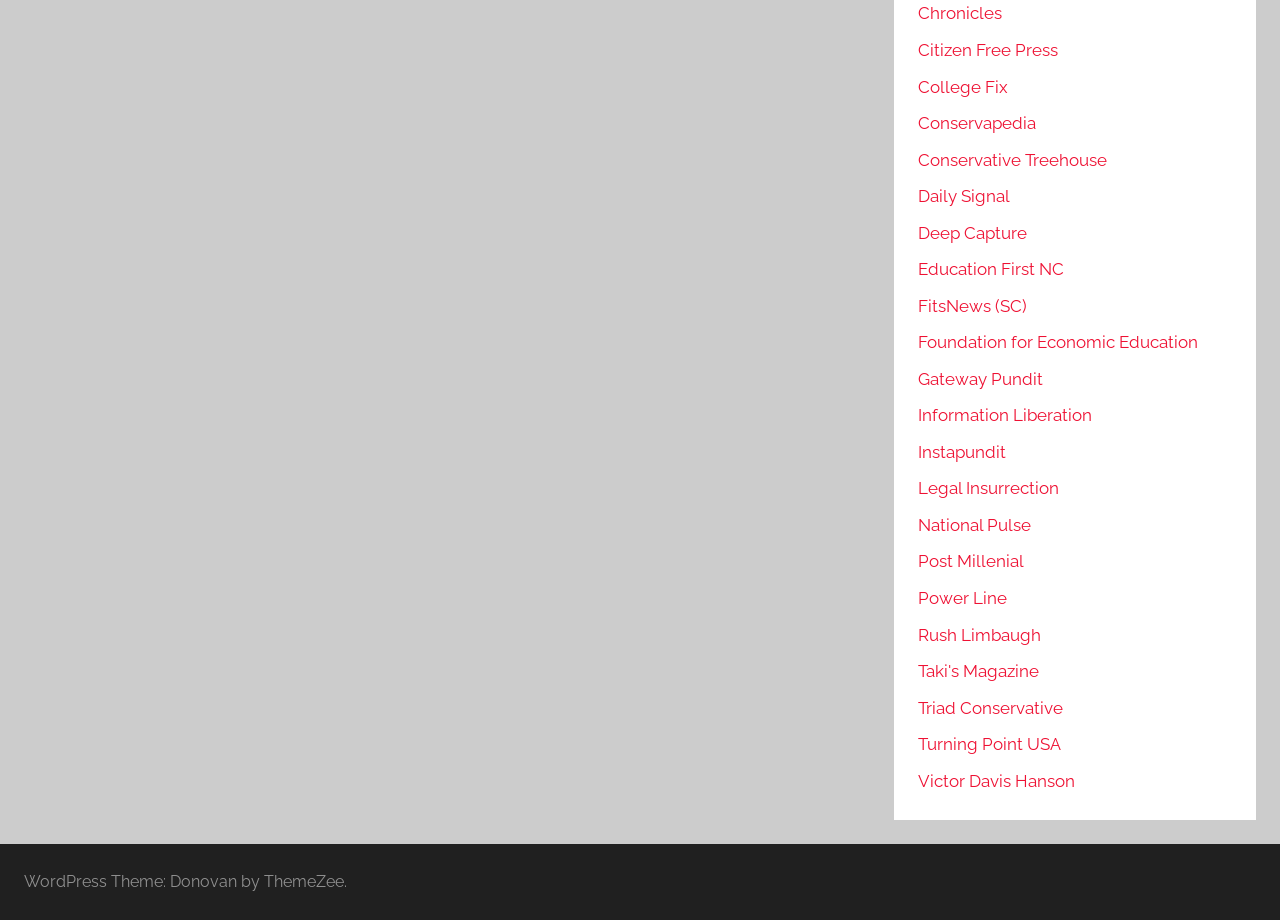Locate the bounding box coordinates of the clickable part needed for the task: "visit Chronicles".

[0.717, 0.004, 0.782, 0.026]